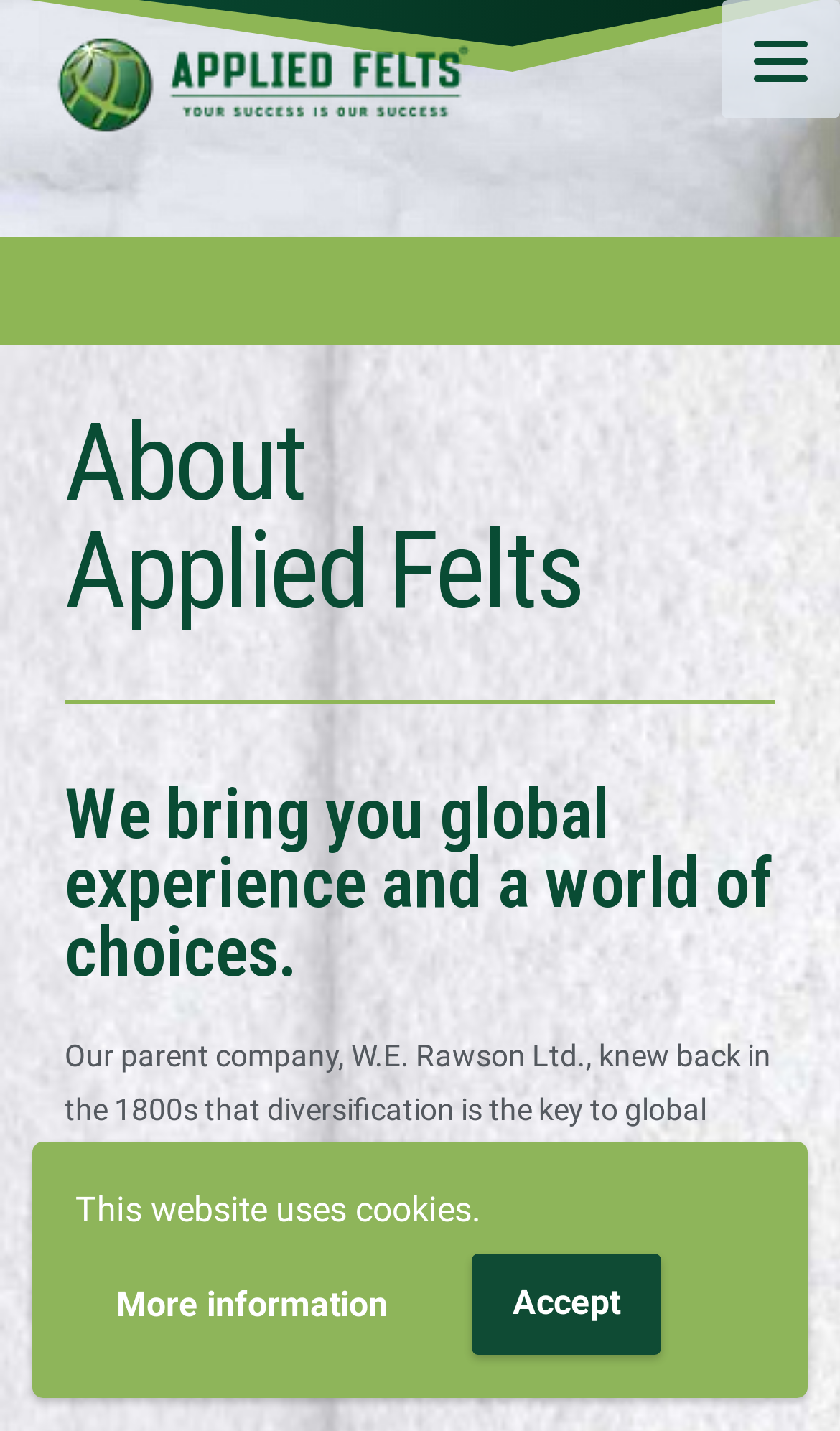What is the name of the parent company?
Use the information from the screenshot to give a comprehensive response to the question.

By reading the text on the webpage, I found that the parent company of Applied Felts is mentioned as W.E. Rawson Ltd. in the paragraph that starts with 'Our parent company...'.